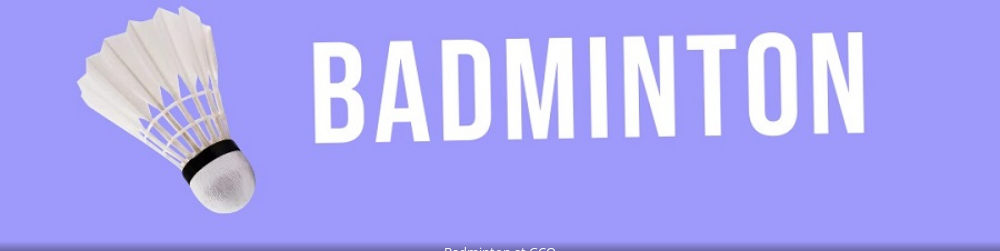Respond to the following query with just one word or a short phrase: 
What is written in bold, white typography?

BADMINTON